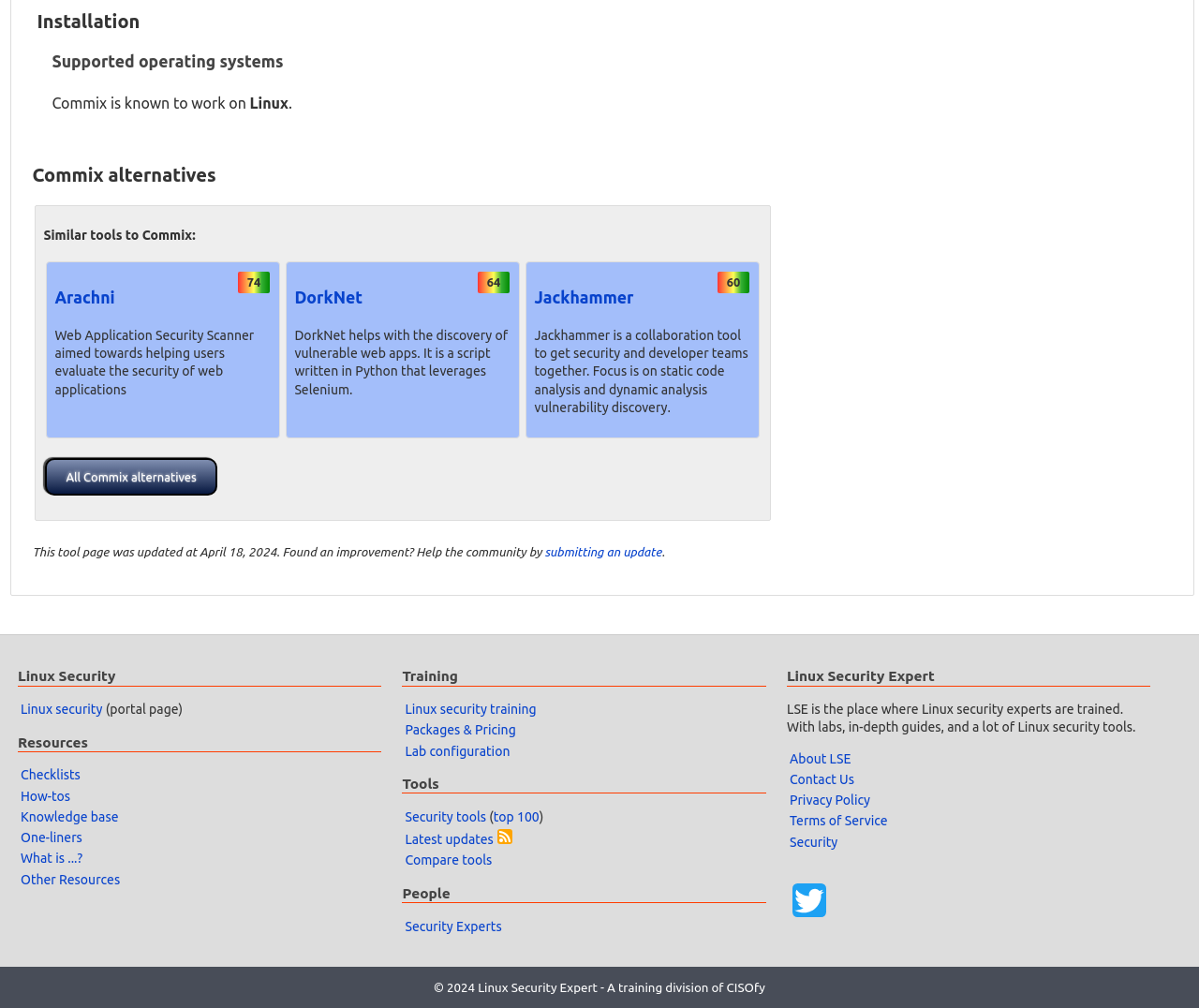Please indicate the bounding box coordinates of the element's region to be clicked to achieve the instruction: "Follow Dedalus on Facebook". Provide the coordinates as four float numbers between 0 and 1, i.e., [left, top, right, bottom].

None